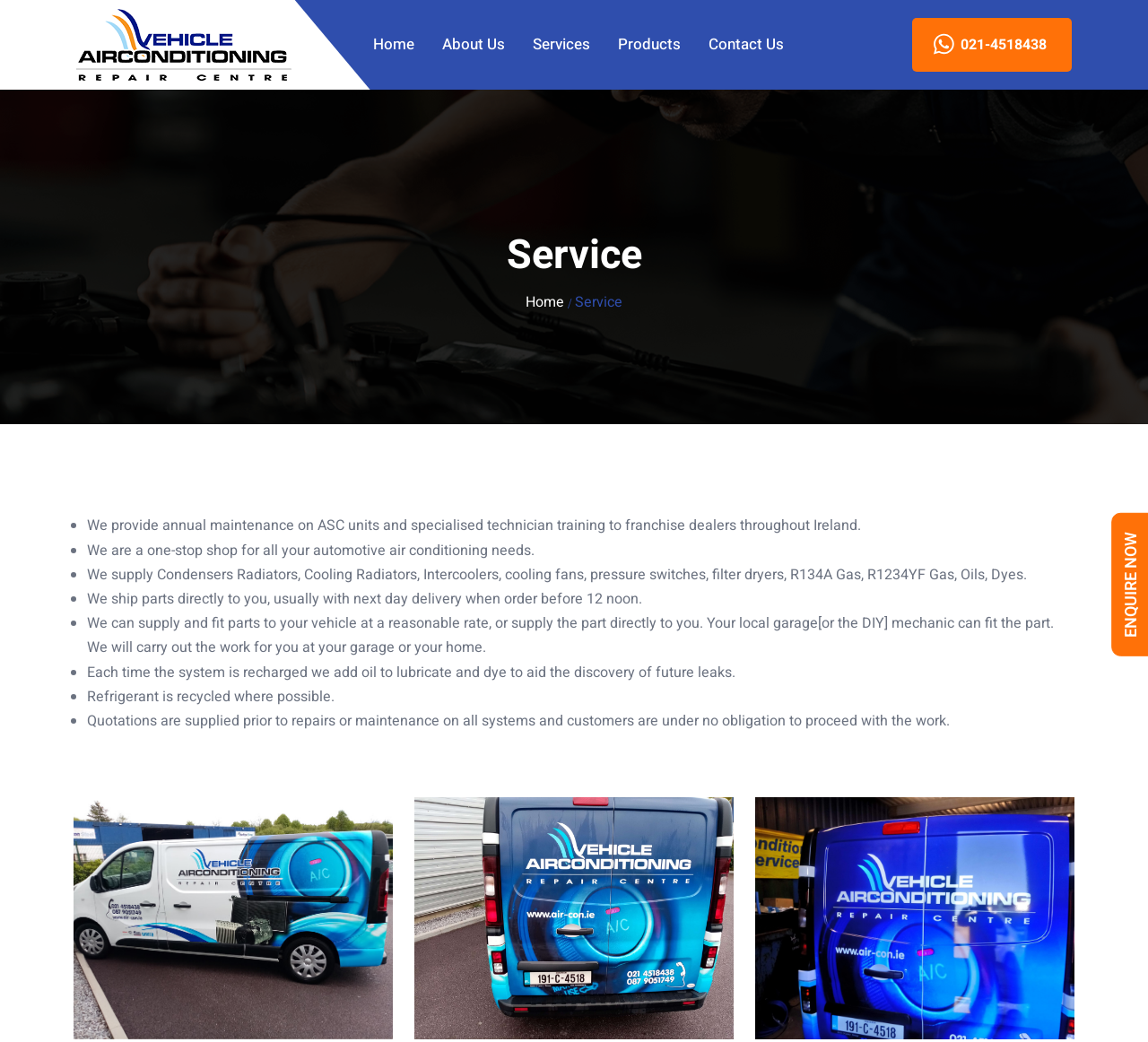What is the phone number on the top right?
Refer to the screenshot and answer in one word or phrase.

021-4518438